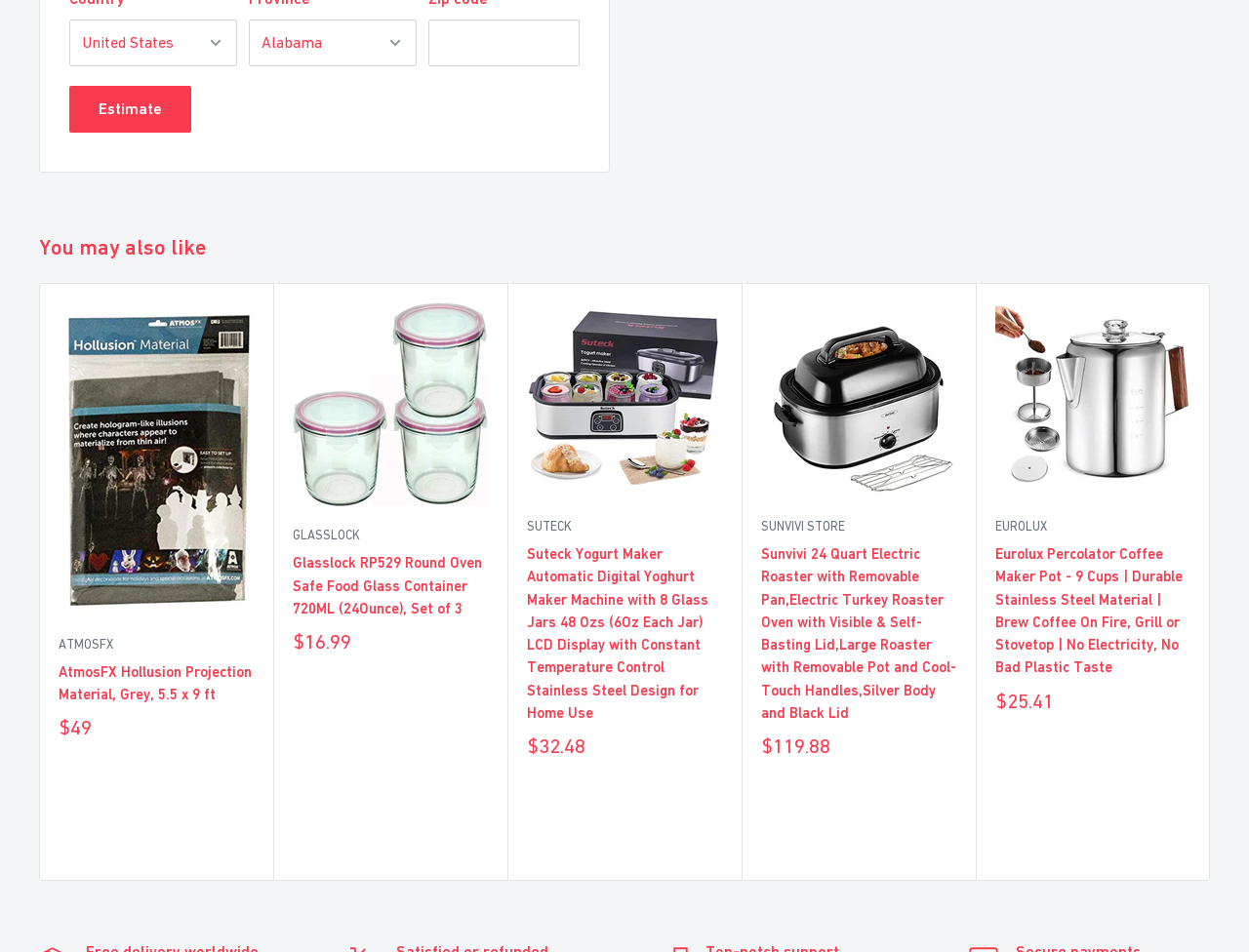Determine the bounding box coordinates for the clickable element to execute this instruction: "Go to next page". Provide the coordinates as four float numbers between 0 and 1, i.e., [left, top, right, bottom].

[0.955, 0.593, 0.982, 0.629]